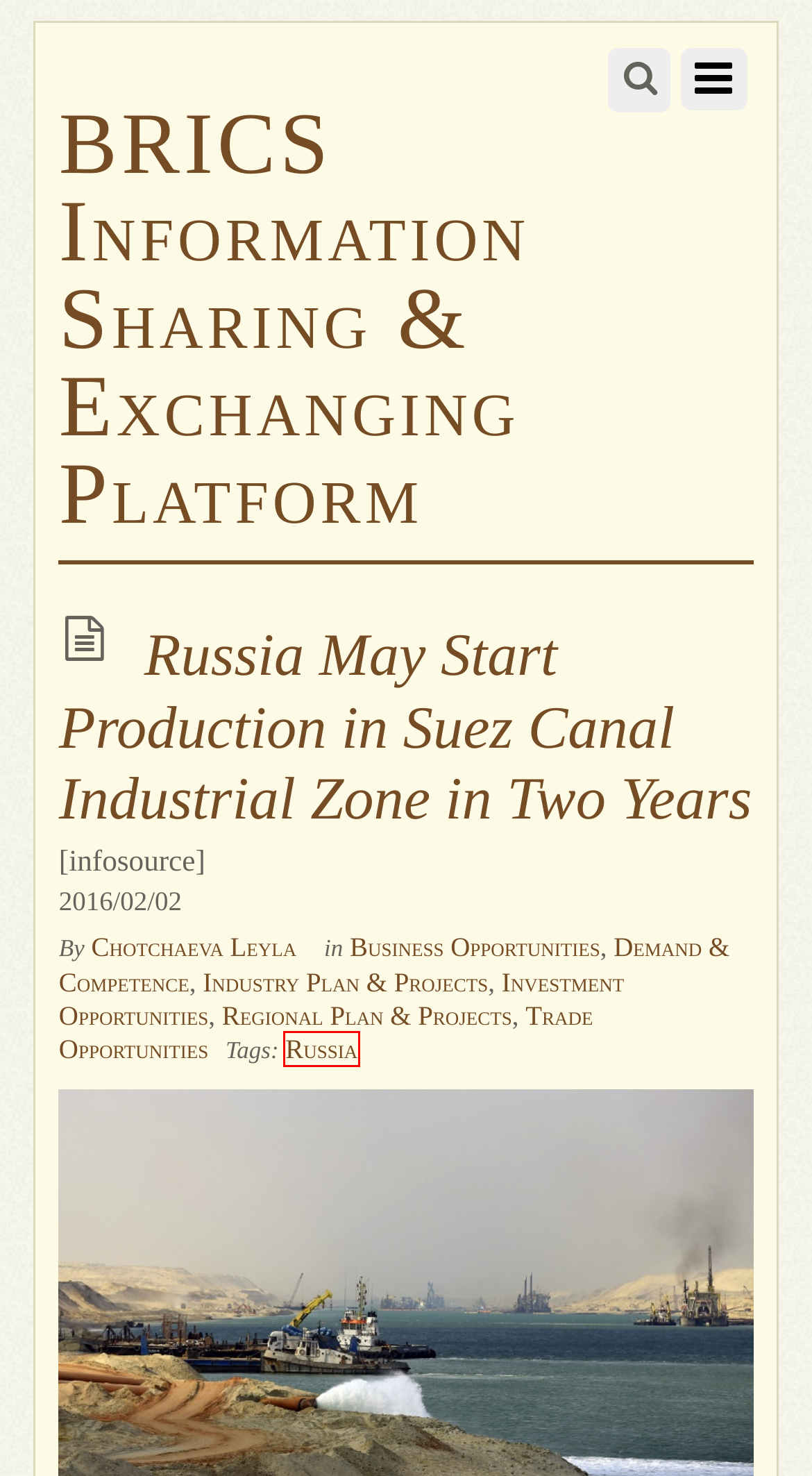A screenshot of a webpage is provided, featuring a red bounding box around a specific UI element. Identify the webpage description that most accurately reflects the new webpage after interacting with the selected element. Here are the candidates:
A. Investment Opportunities – BRICS Information Sharing & Exchanging Platform
B. Regional Plan & Projects – BRICS Information Sharing & Exchanging Platform
C. Russia – BRICS Information Sharing & Exchanging Platform
D. Chotchaeva Leyla – BRICS Information Sharing & Exchanging Platform
E. Demand & Competence – BRICS Information Sharing & Exchanging Platform
F. BRICS Information Sharing & Exchanging Platform
G. Industry Plan & Projects – BRICS Information Sharing & Exchanging Platform
H. Trade Opportunities – BRICS Information Sharing & Exchanging Platform

C